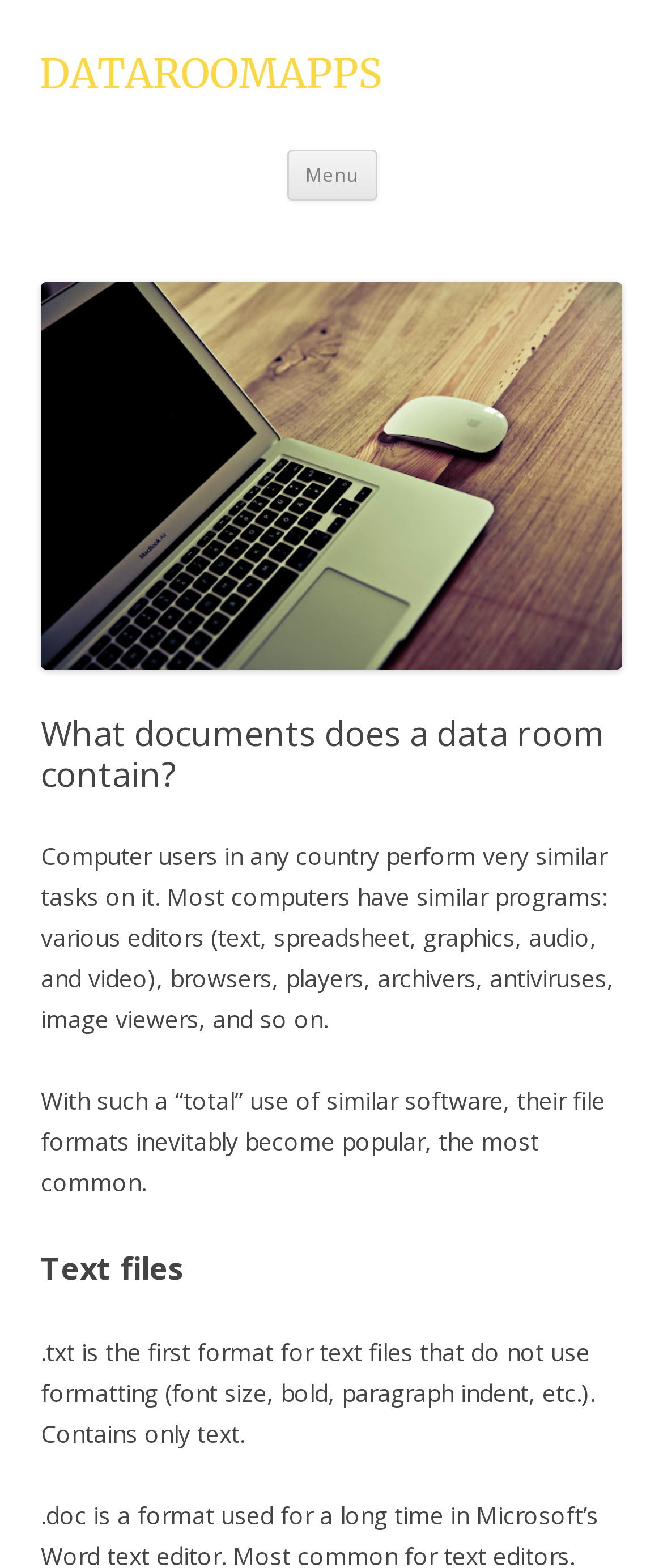Please extract the primary headline from the webpage.

What documents does a data room contain?